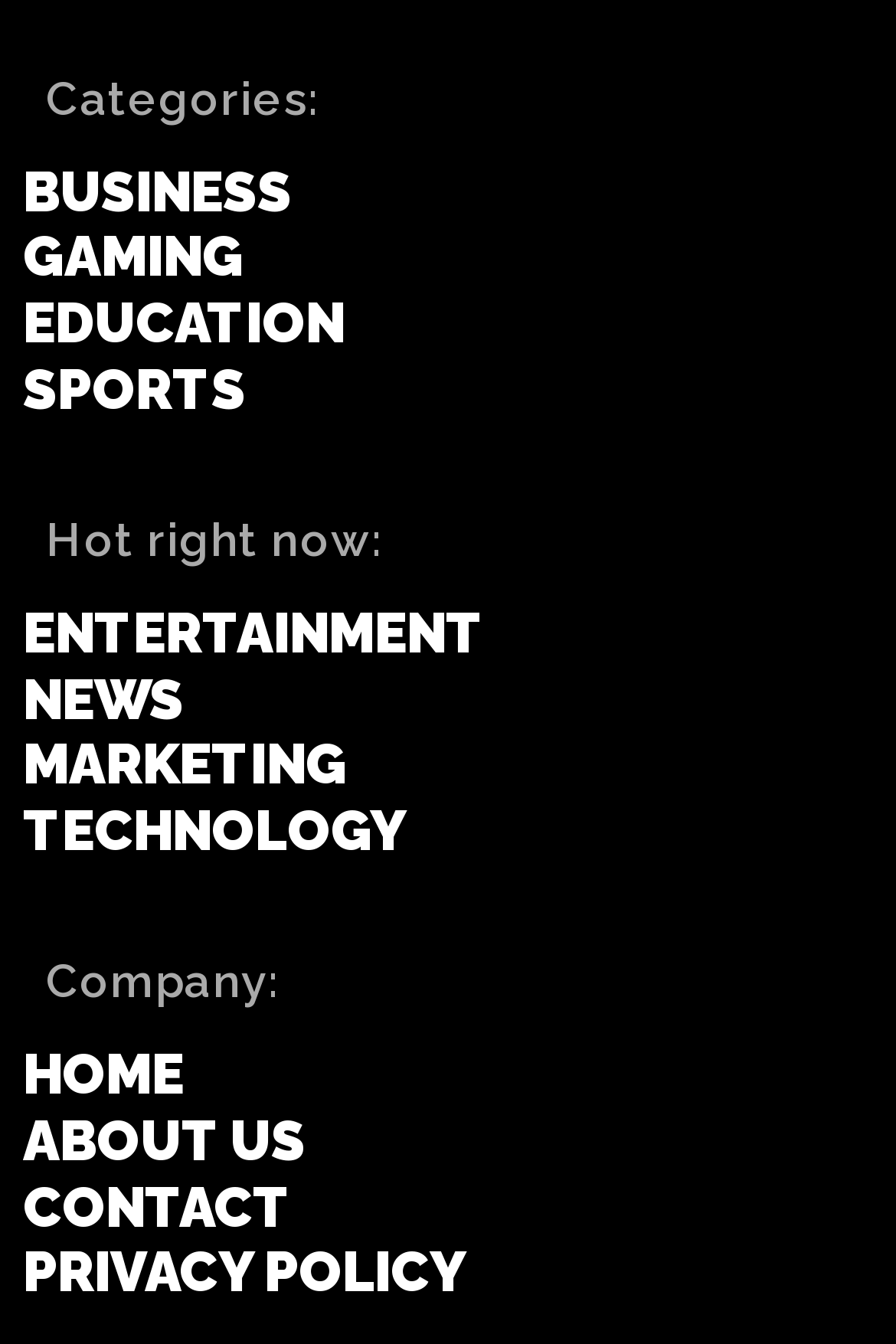Respond to the question below with a concise word or phrase:
What is the last link under 'Hot right now:'?

TECHNOLOGY